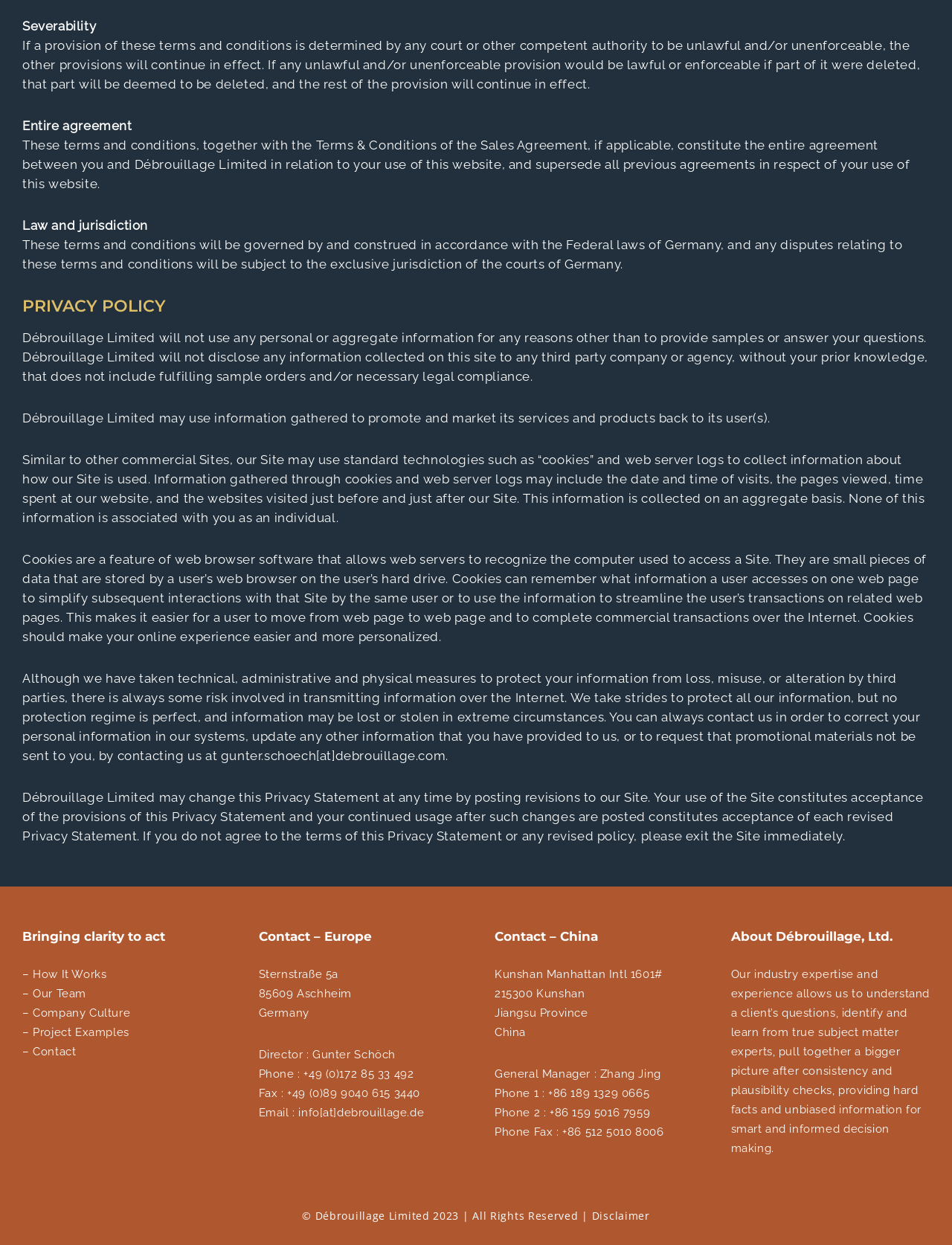What is the purpose of Débrouillage Limited?
Kindly give a detailed and elaborate answer to the question.

Based on the privacy policy section, it is stated that Débrouillage Limited will not use any personal or aggregate information for any reasons other than to provide samples or answer your questions.